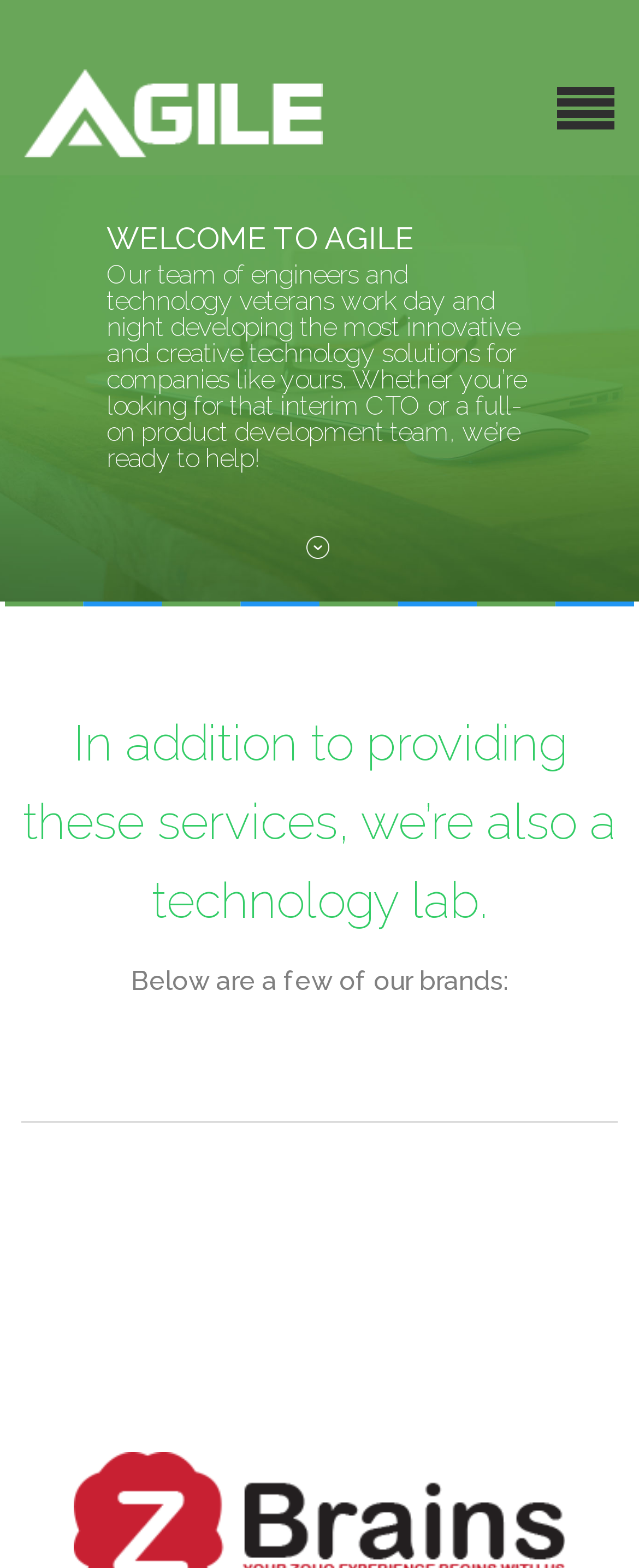Determine the main text heading of the webpage and provide its content.

WELCOME TO AGILE